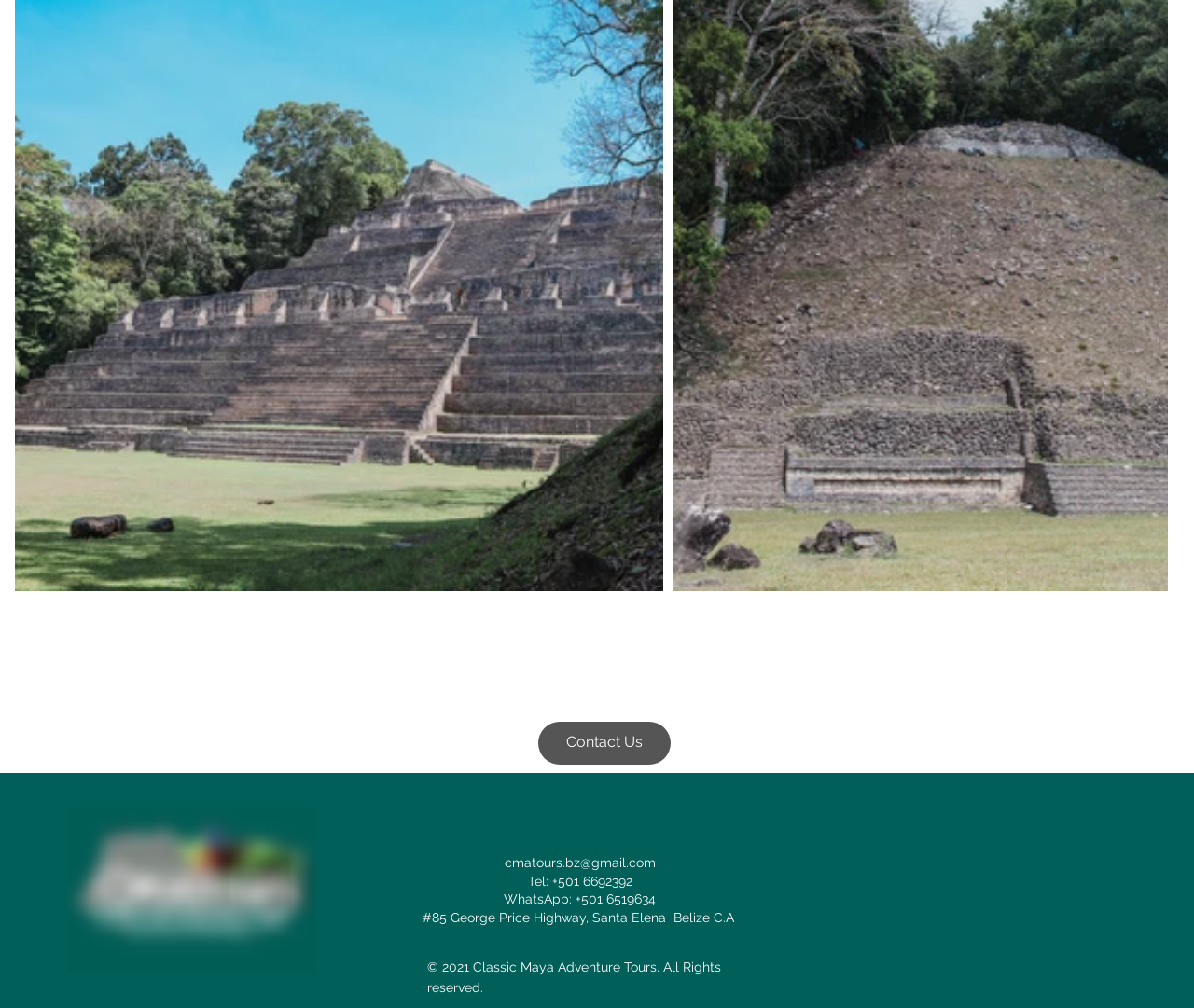What is the company's address?
Please provide a full and detailed response to the question.

The company's address can be found at the bottom of the webpage, below the phone number and WhatsApp number. It is displayed as a static text, providing users with the company's physical location.